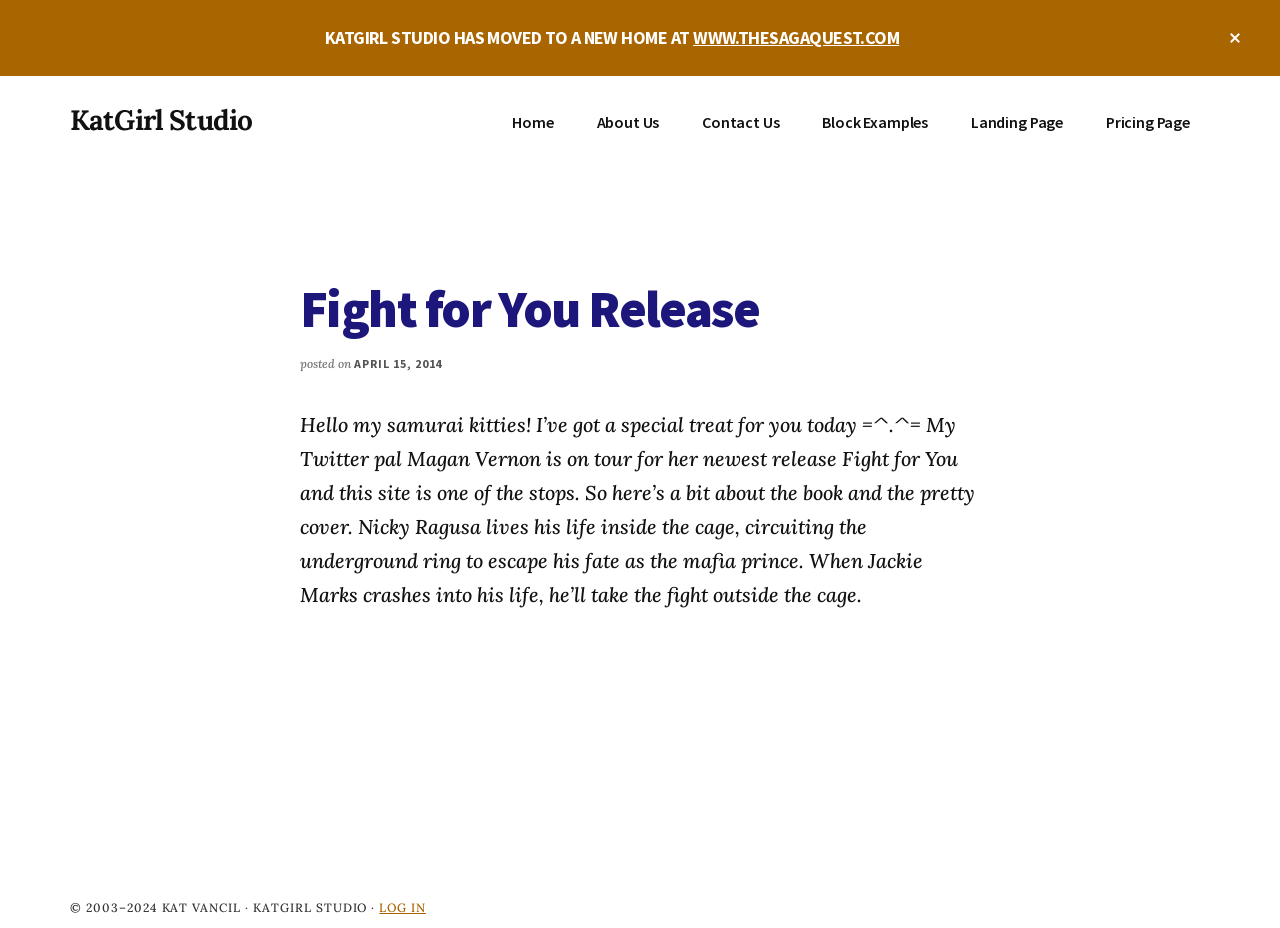Provide the bounding box coordinates of the UI element that matches the description: "About Us".

[0.45, 0.103, 0.531, 0.159]